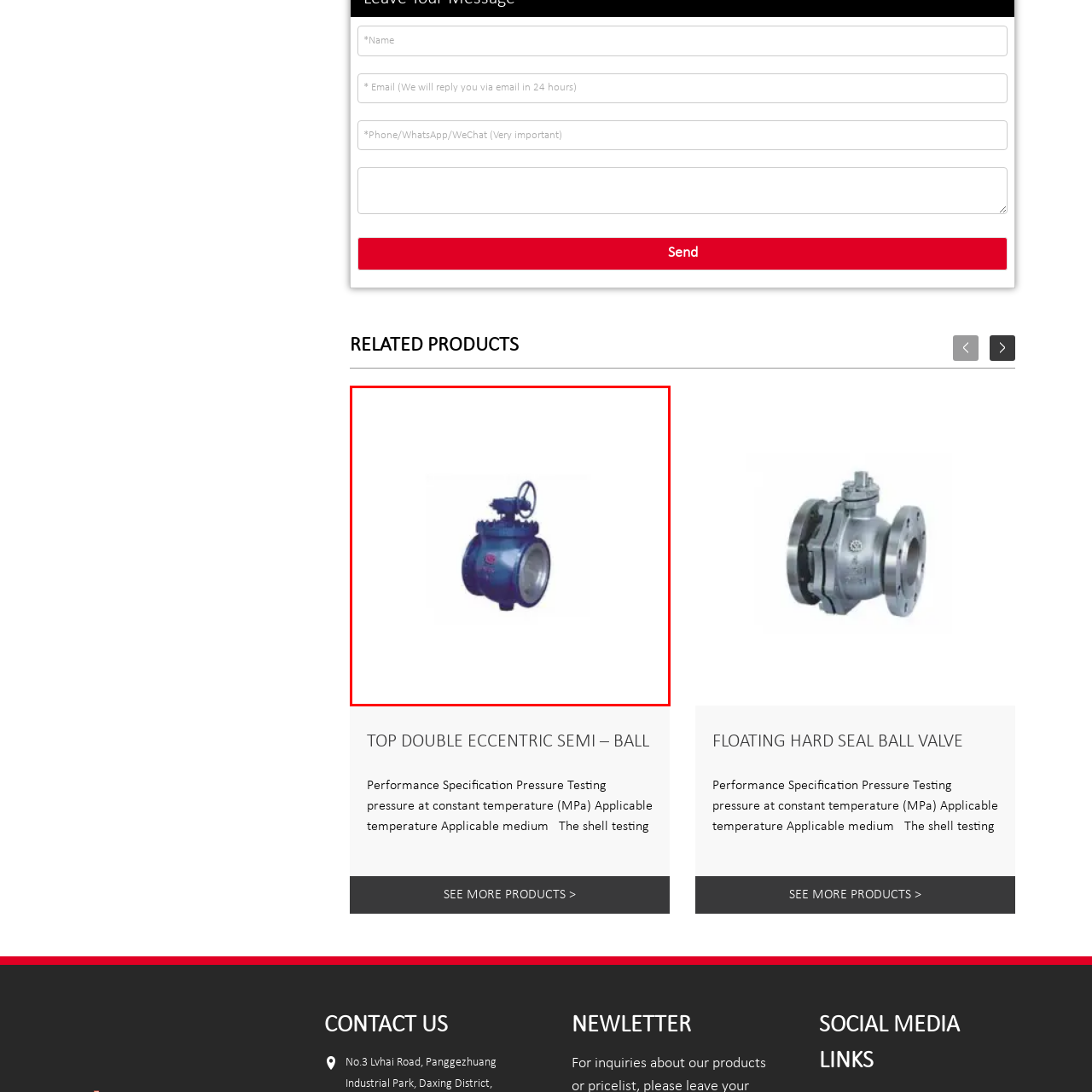How is the valve operated?
Pay attention to the image within the red bounding box and answer using just one word or a concise phrase.

Manually